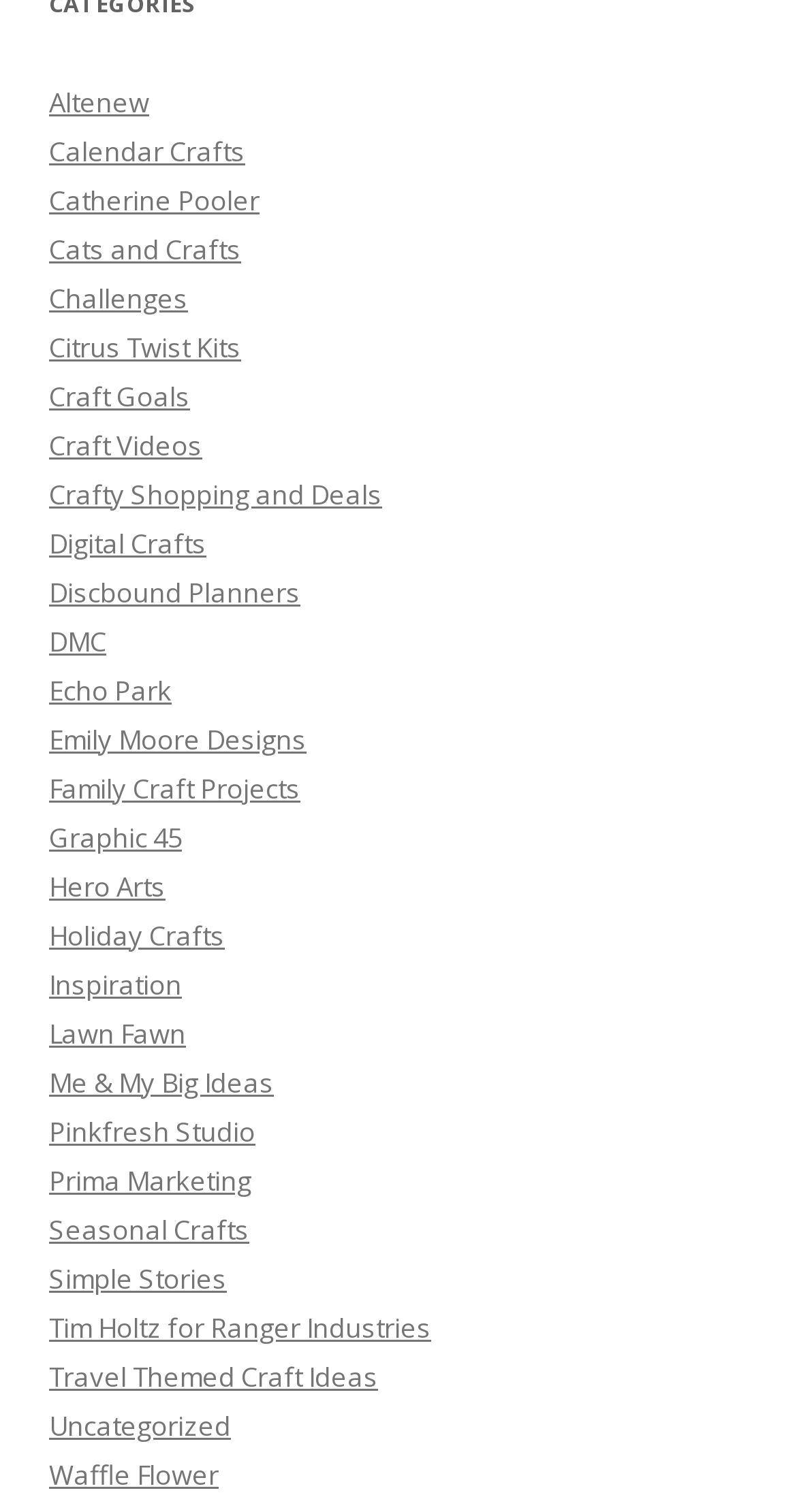Please specify the bounding box coordinates of the element that should be clicked to execute the given instruction: 'browse Seasonal Crafts'. Ensure the coordinates are four float numbers between 0 and 1, expressed as [left, top, right, bottom].

[0.062, 0.801, 0.313, 0.825]